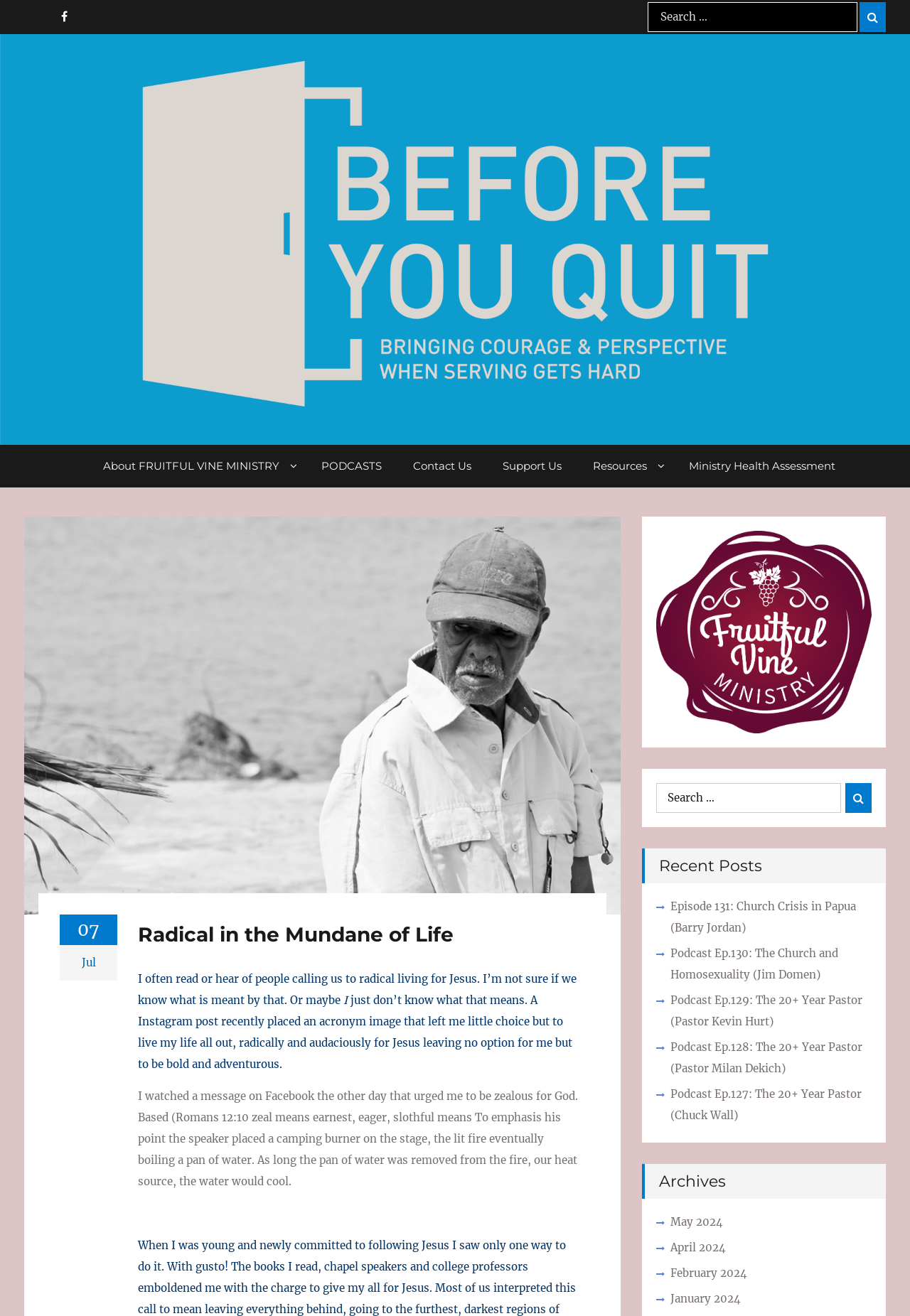Please specify the bounding box coordinates of the clickable section necessary to execute the following command: "Search for something".

[0.712, 0.002, 0.973, 0.024]